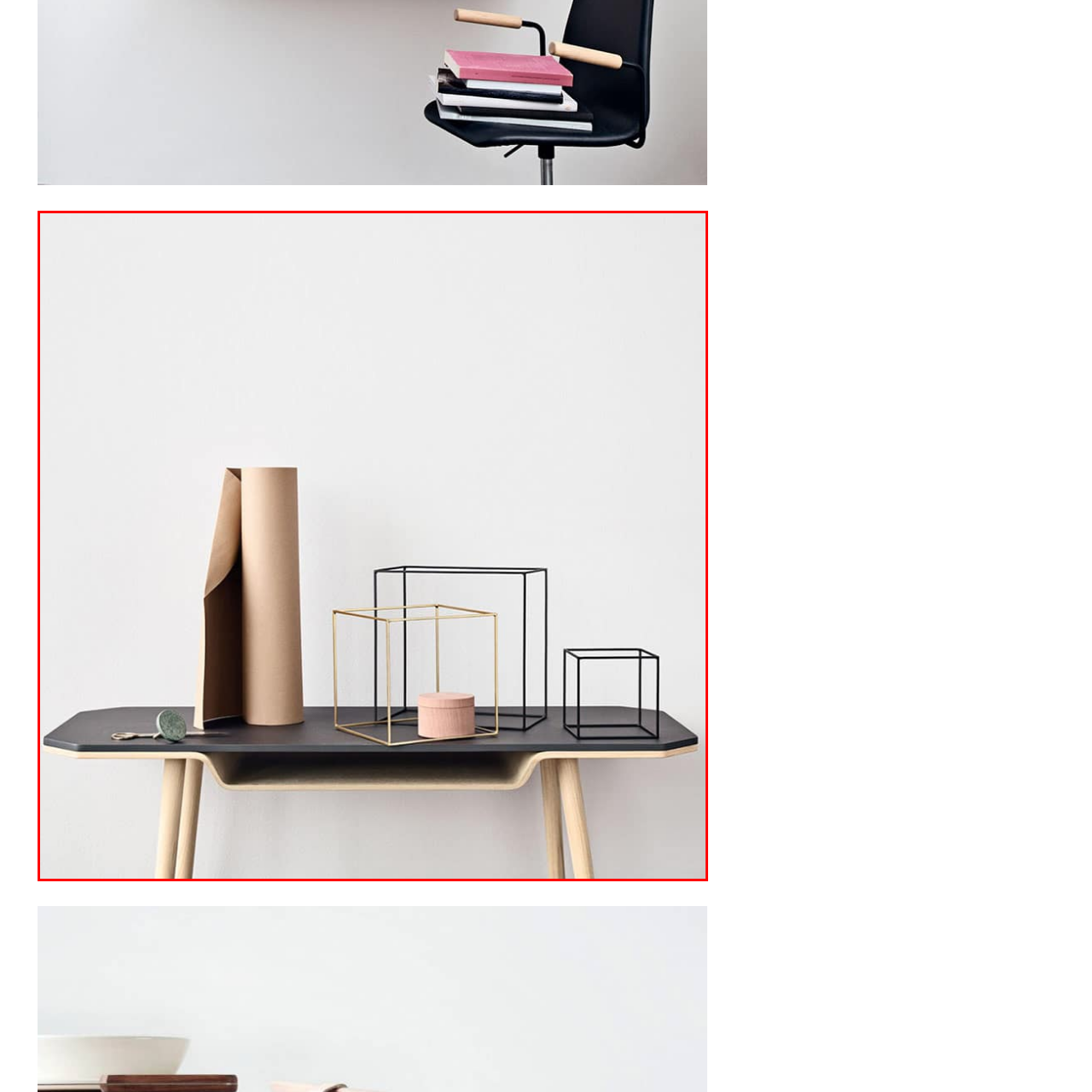Direct your attention to the section marked by the red bounding box and construct a detailed answer to the following question based on the image: What is the color of the small round container?

The caption highlights the small round container as a pop of color amidst the metallic accents, and its soft pink hue adds warmth and elegance to the overall composition.